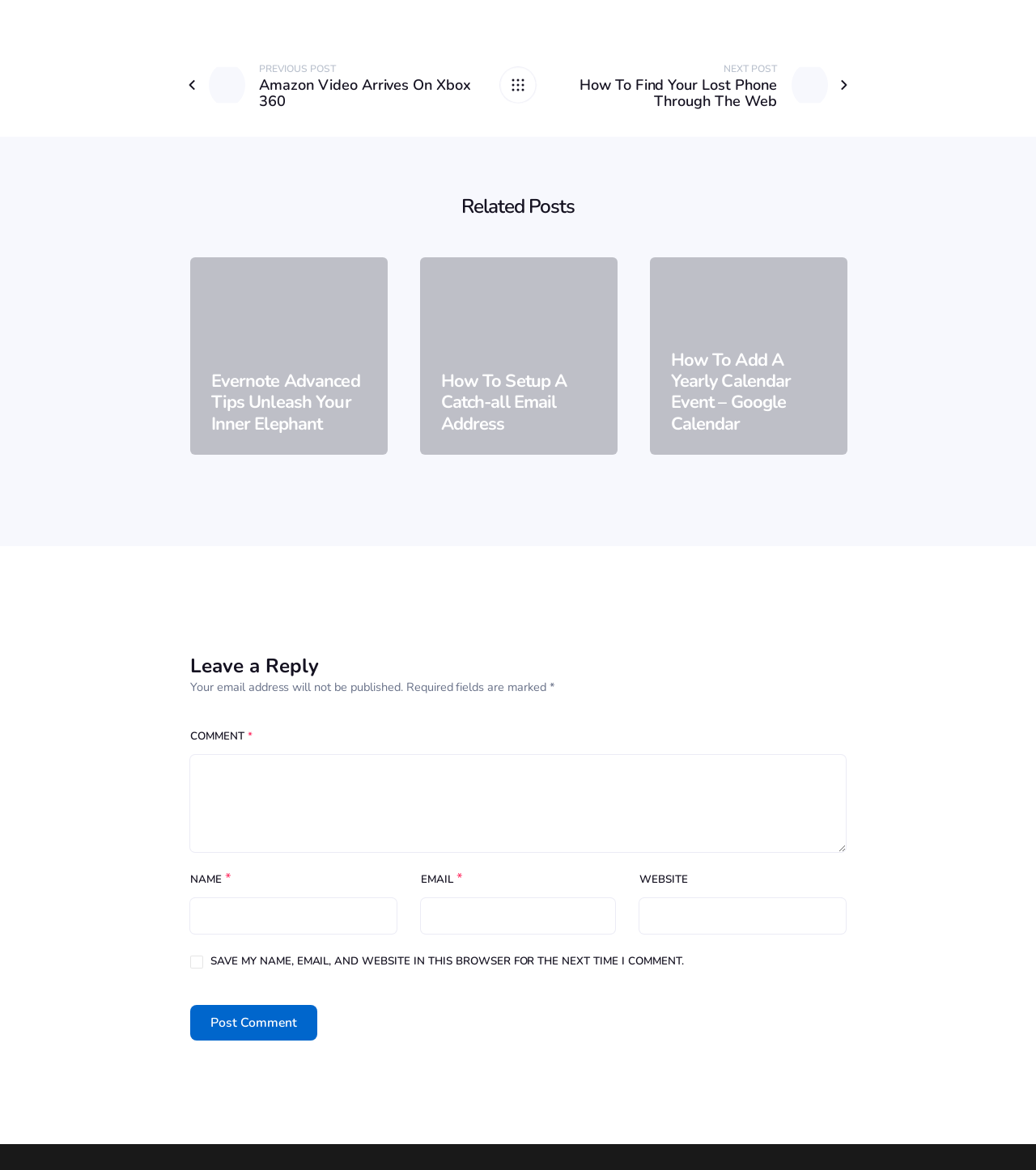Identify the bounding box coordinates of the region I need to click to complete this instruction: "go back".

[0.482, 0.057, 0.518, 0.089]